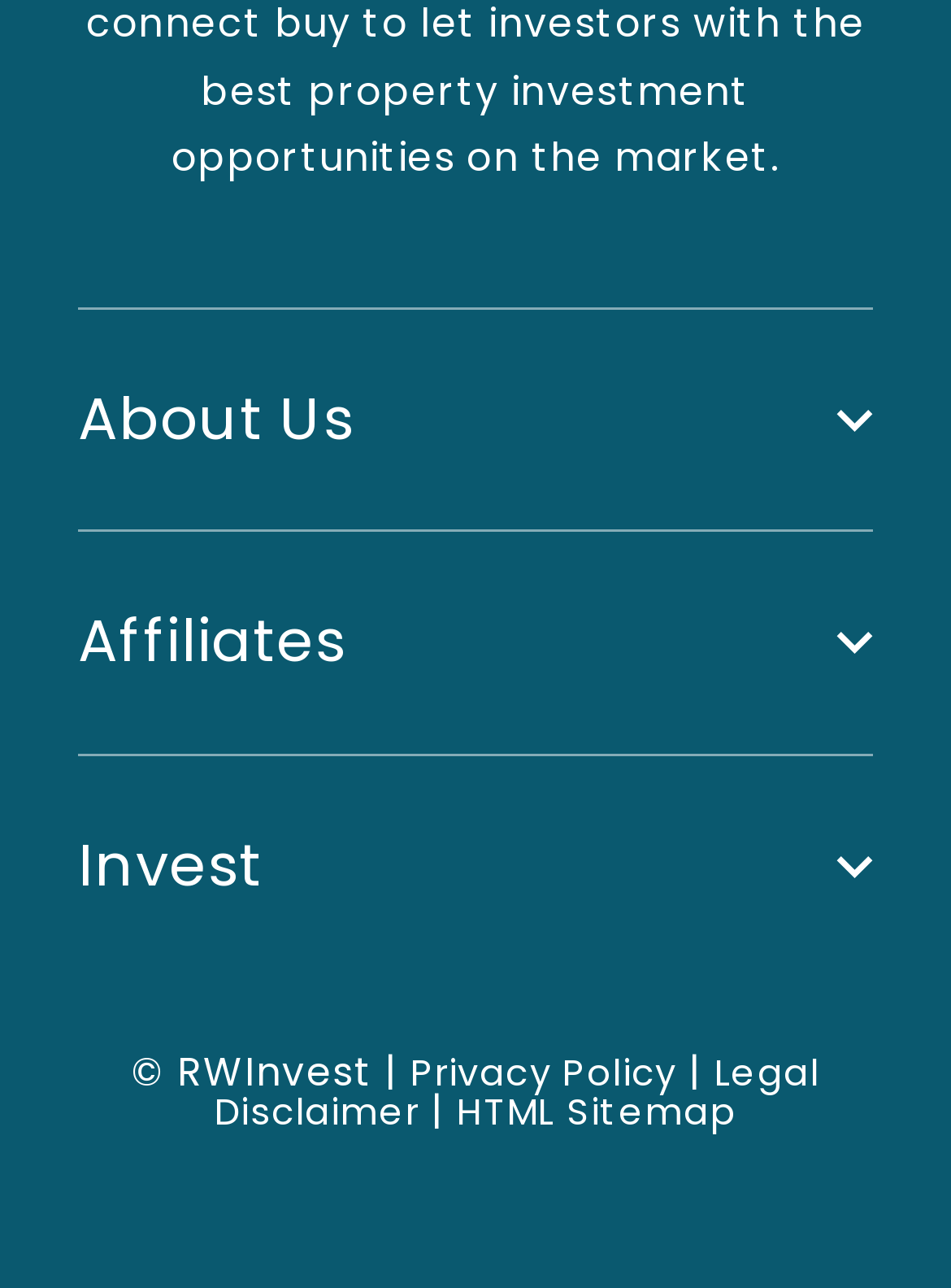Find the bounding box coordinates for the area that must be clicked to perform this action: "Read the Privacy Policy".

[0.432, 0.813, 0.712, 0.853]